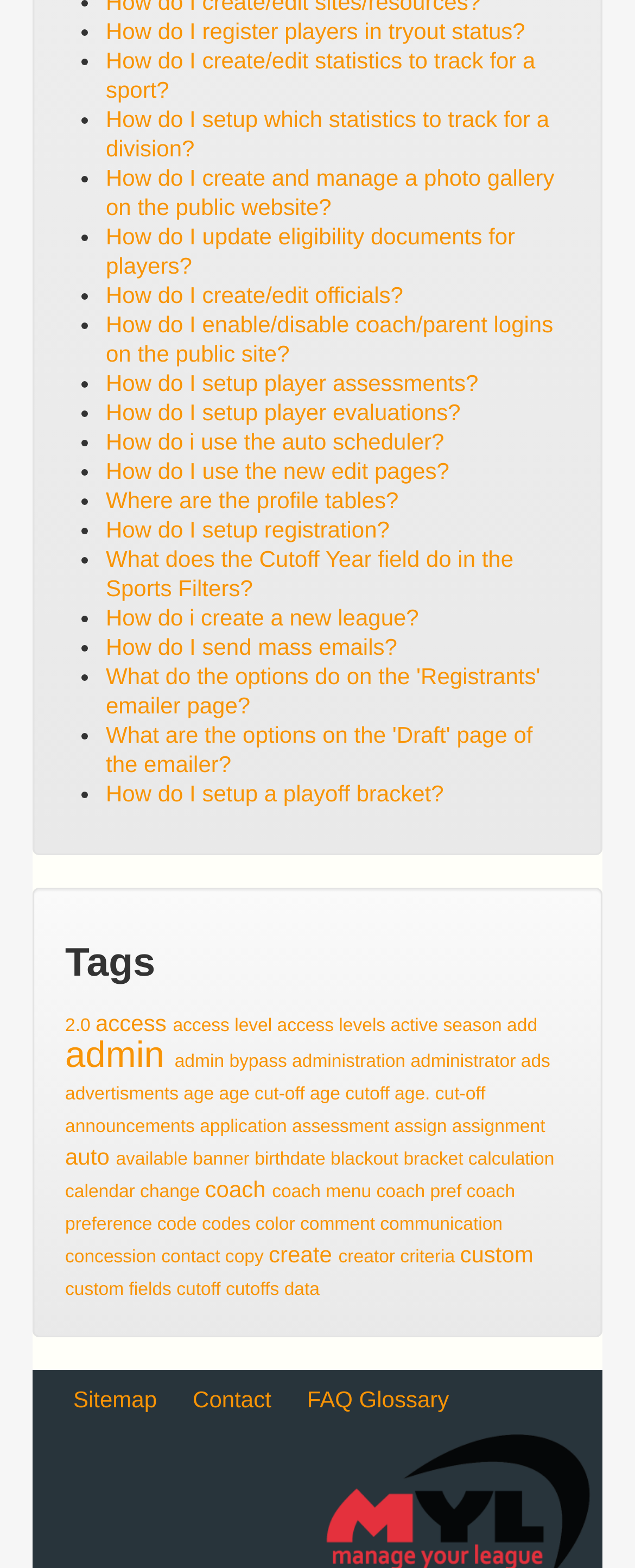Consider the image and give a detailed and elaborate answer to the question: 
What is the purpose of the 'Tags' section?

The 'Tags' section appears to be a way to categorize or filter content on the webpage, as it contains links to various keywords and phrases related to sports management.